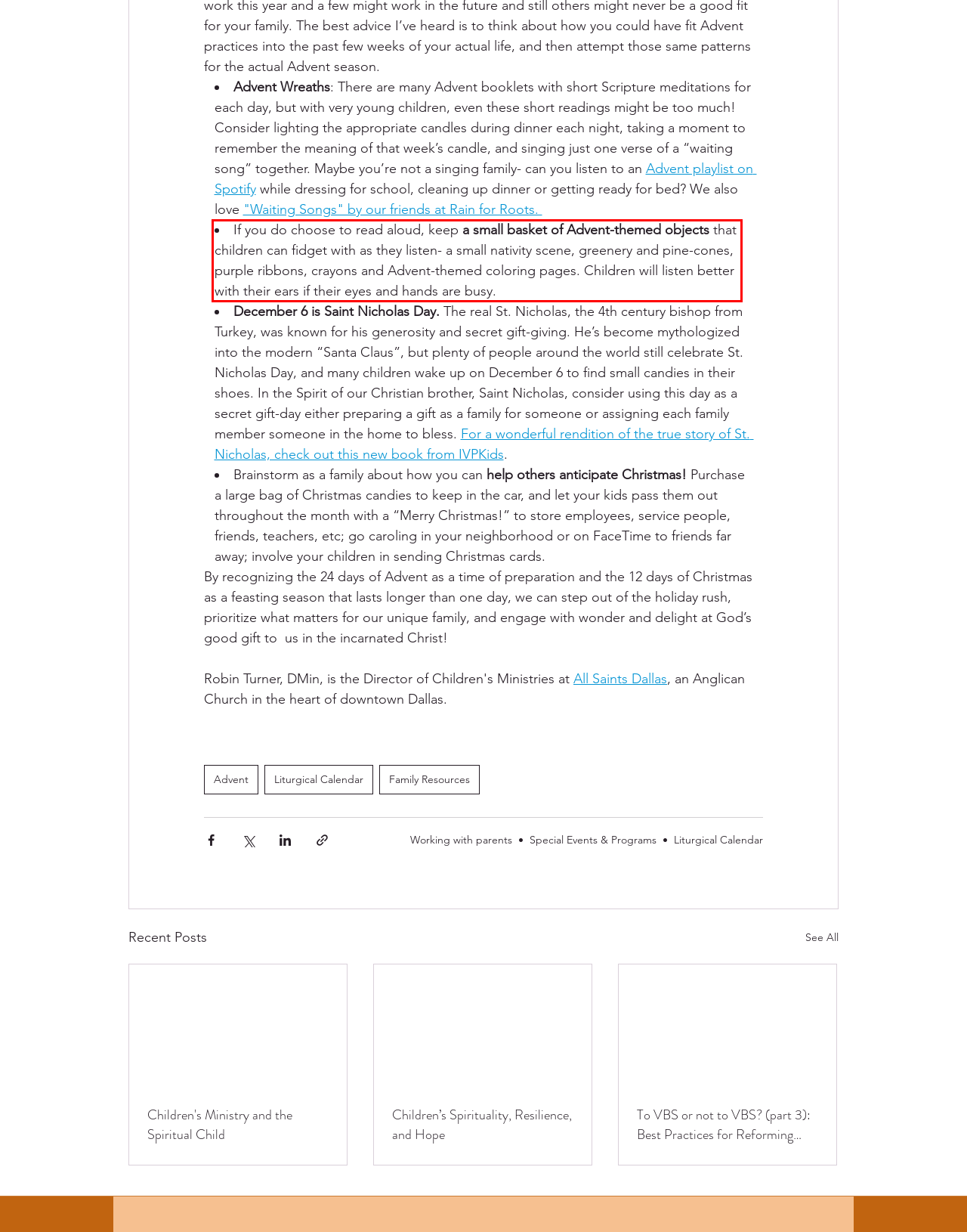Identify the red bounding box in the webpage screenshot and perform OCR to generate the text content enclosed.

If you do choose to read aloud, keep a small basket of Advent-themed objects that children can fidget with as they listen- a small nativity scene, greenery and pine-cones, purple ribbons, crayons and Advent-themed coloring pages. Children will listen better with their ears if their eyes and hands are busy.